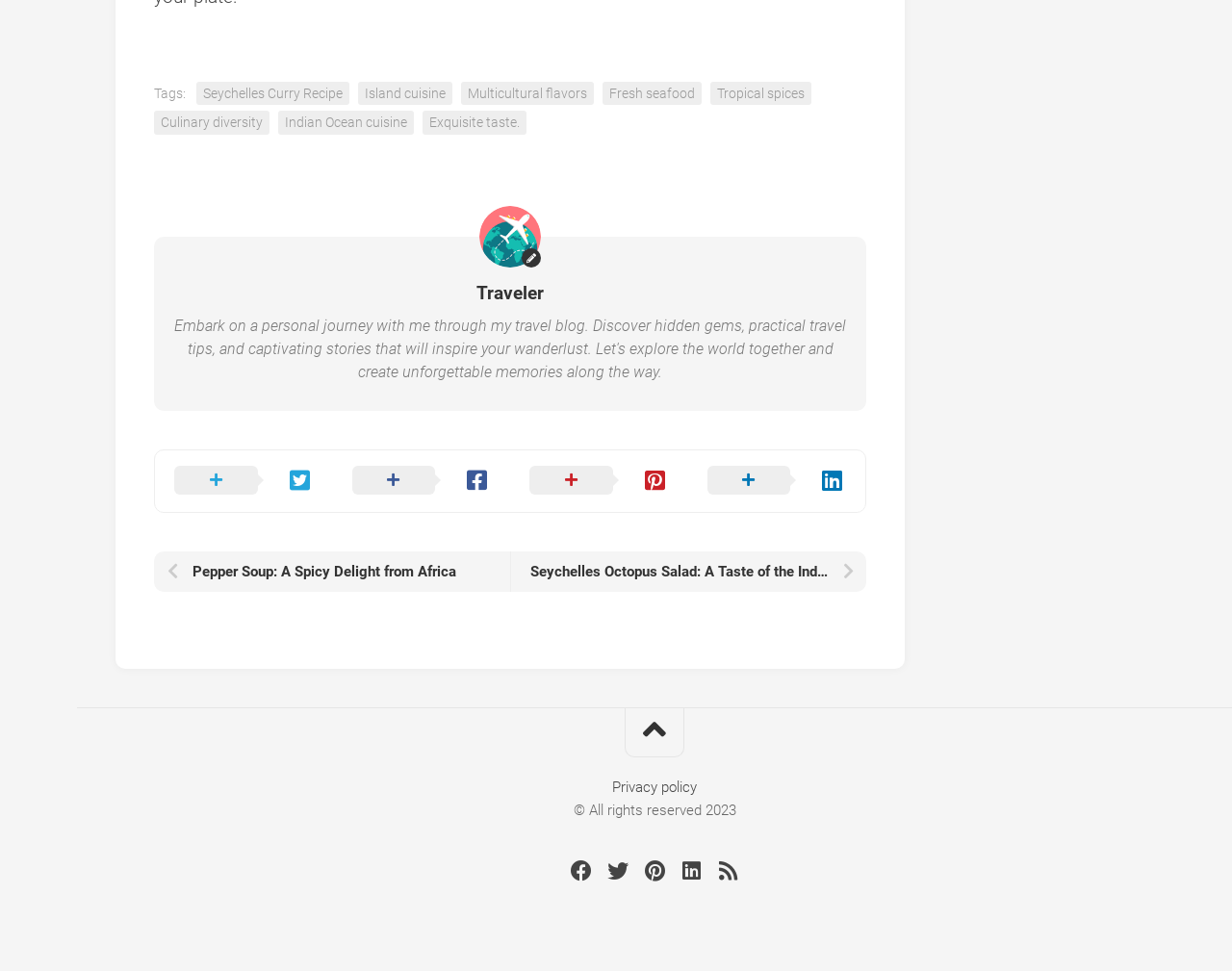Pinpoint the bounding box coordinates of the element that must be clicked to accomplish the following instruction: "Click the 'experience' link". The coordinates should be in the format of four float numbers between 0 and 1, i.e., [left, top, right, bottom].

None